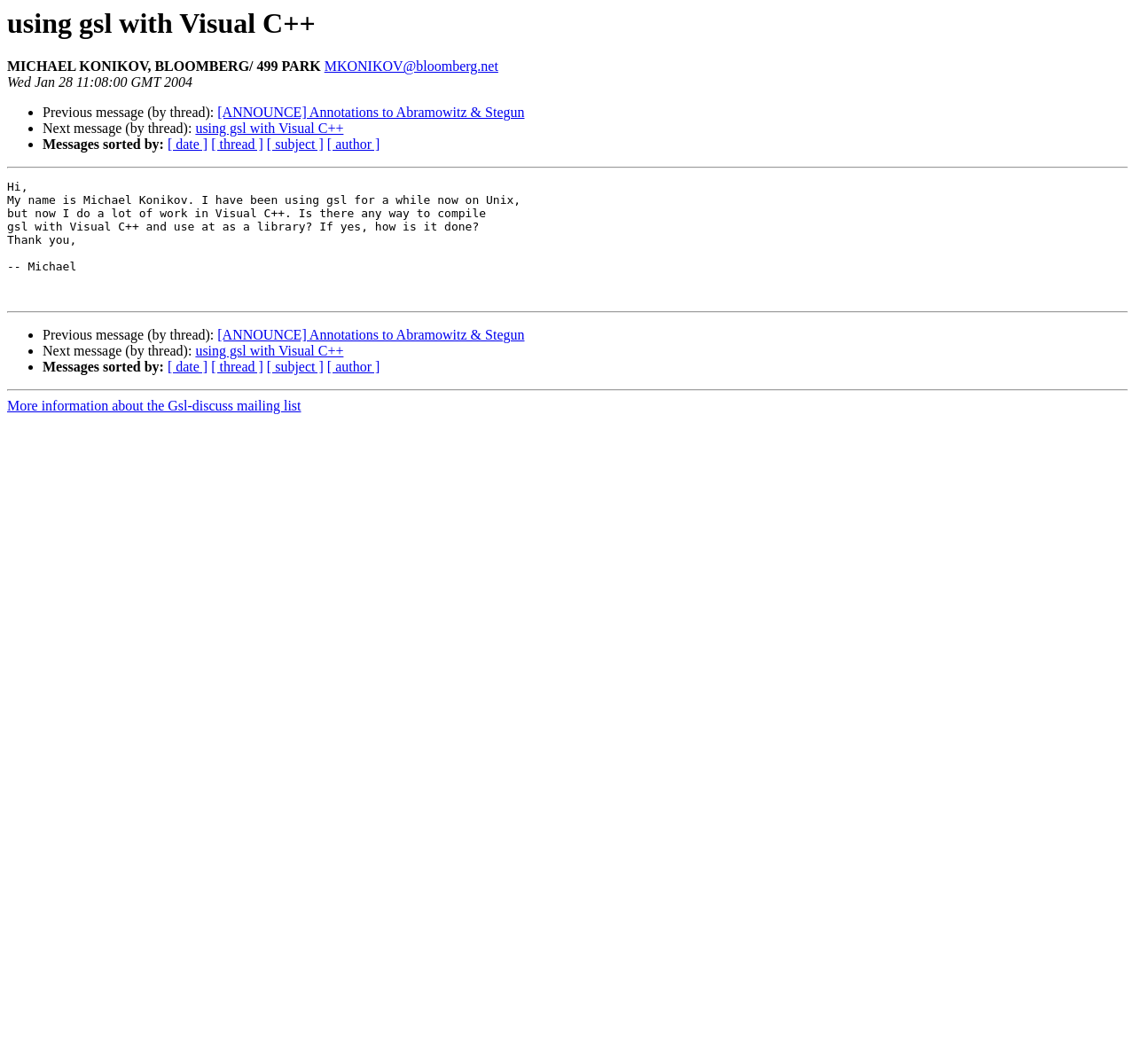Please identify the bounding box coordinates of the element's region that needs to be clicked to fulfill the following instruction: "Search by expertise, name or affiliation". The bounding box coordinates should consist of four float numbers between 0 and 1, i.e., [left, top, right, bottom].

None